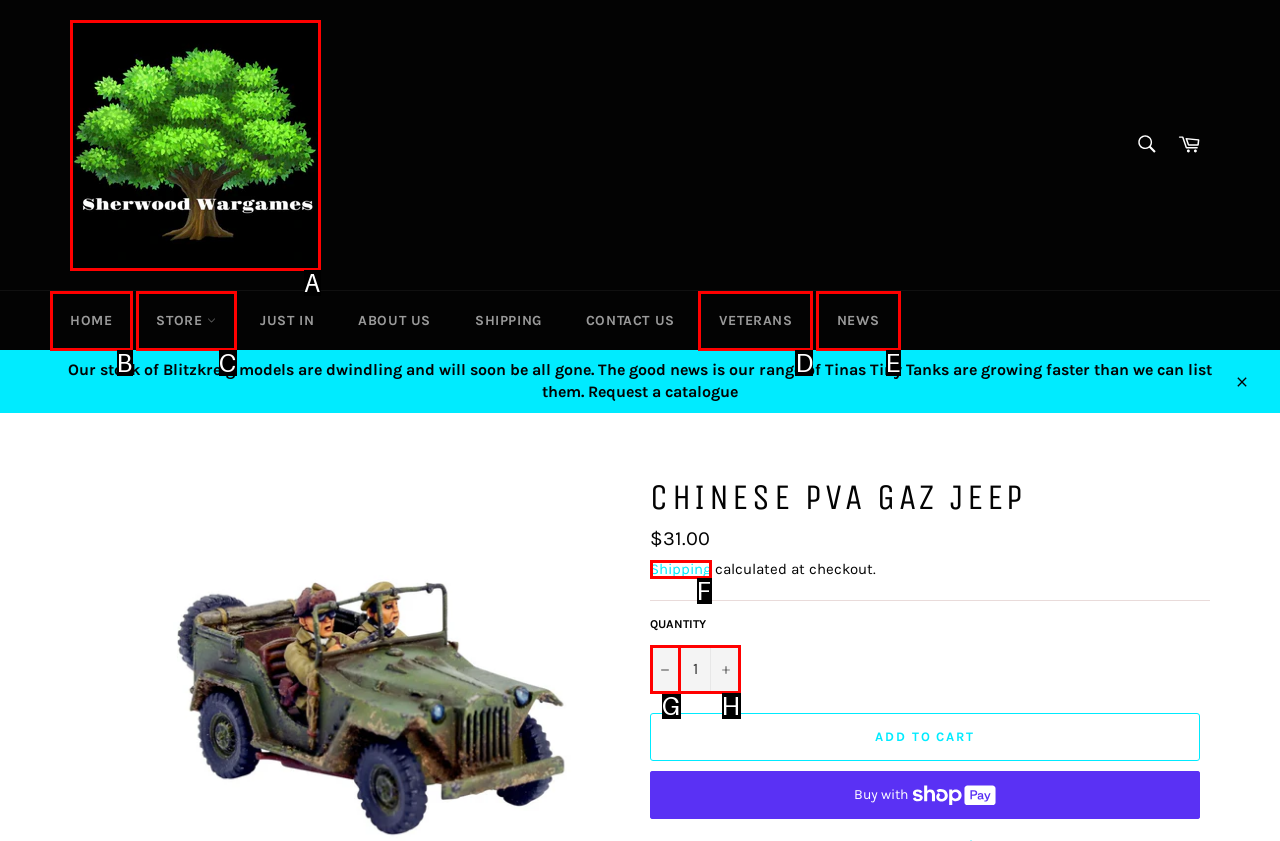Select the HTML element that matches the description: Store. Provide the letter of the chosen option as your answer.

C